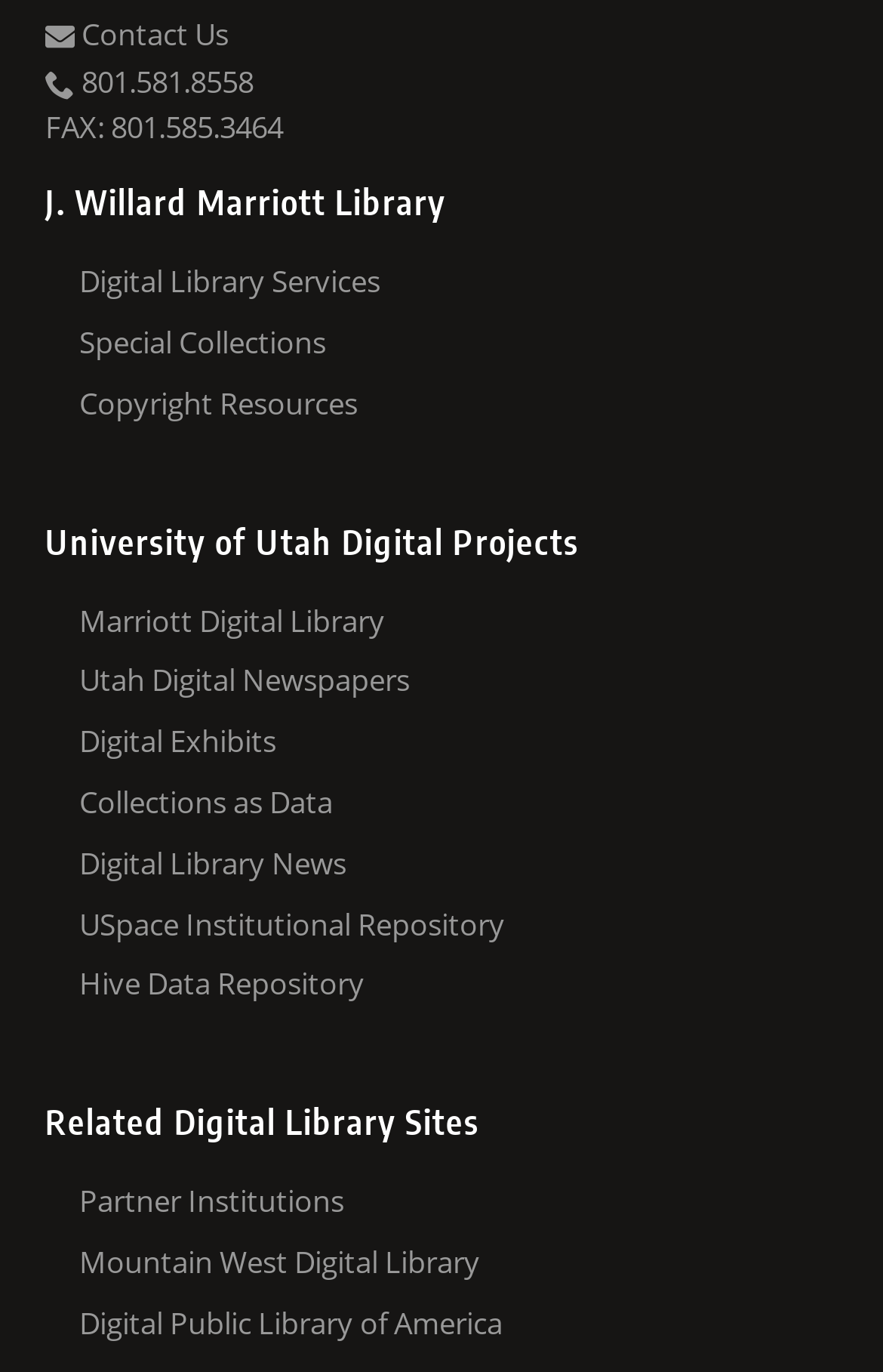Specify the bounding box coordinates of the element's area that should be clicked to execute the given instruction: "Explore Digital Exhibits". The coordinates should be four float numbers between 0 and 1, i.e., [left, top, right, bottom].

[0.09, 0.08, 0.949, 0.124]